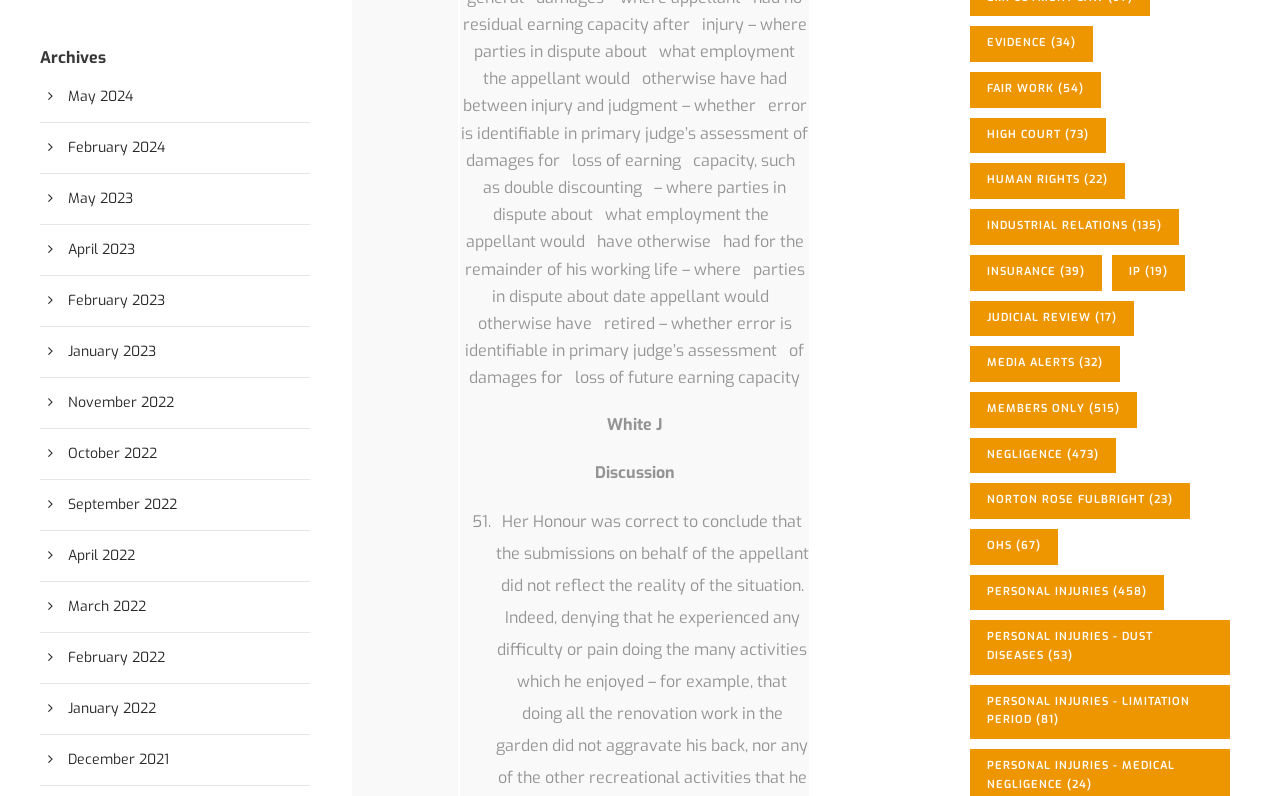How many categories are listed on the webpage?
Please answer the question as detailed as possible.

I counted the number of links with category names and item counts in parentheses. There are 13 categories listed on the webpage.